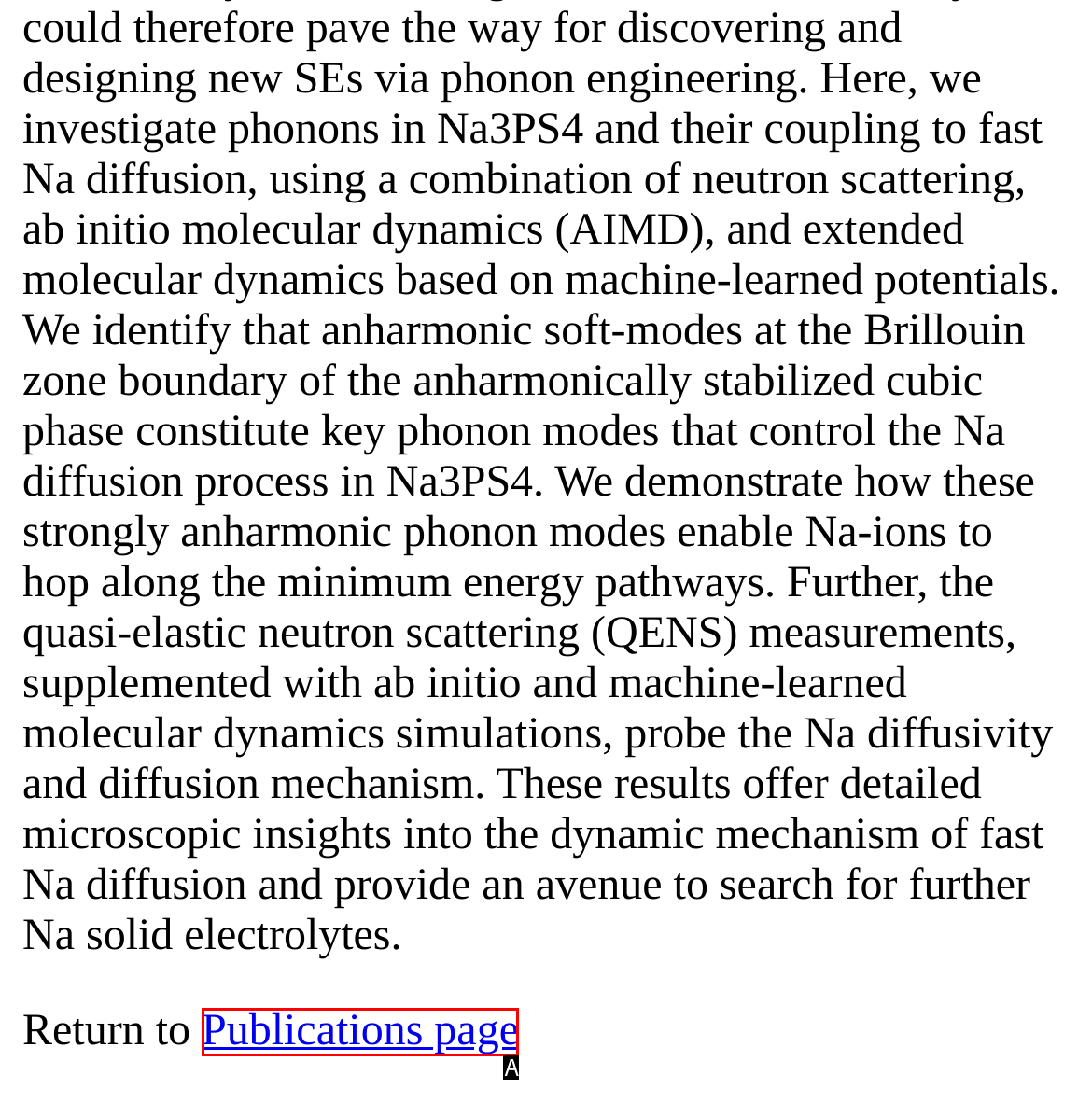Determine the option that aligns with this description: Publications page
Reply with the option's letter directly.

A